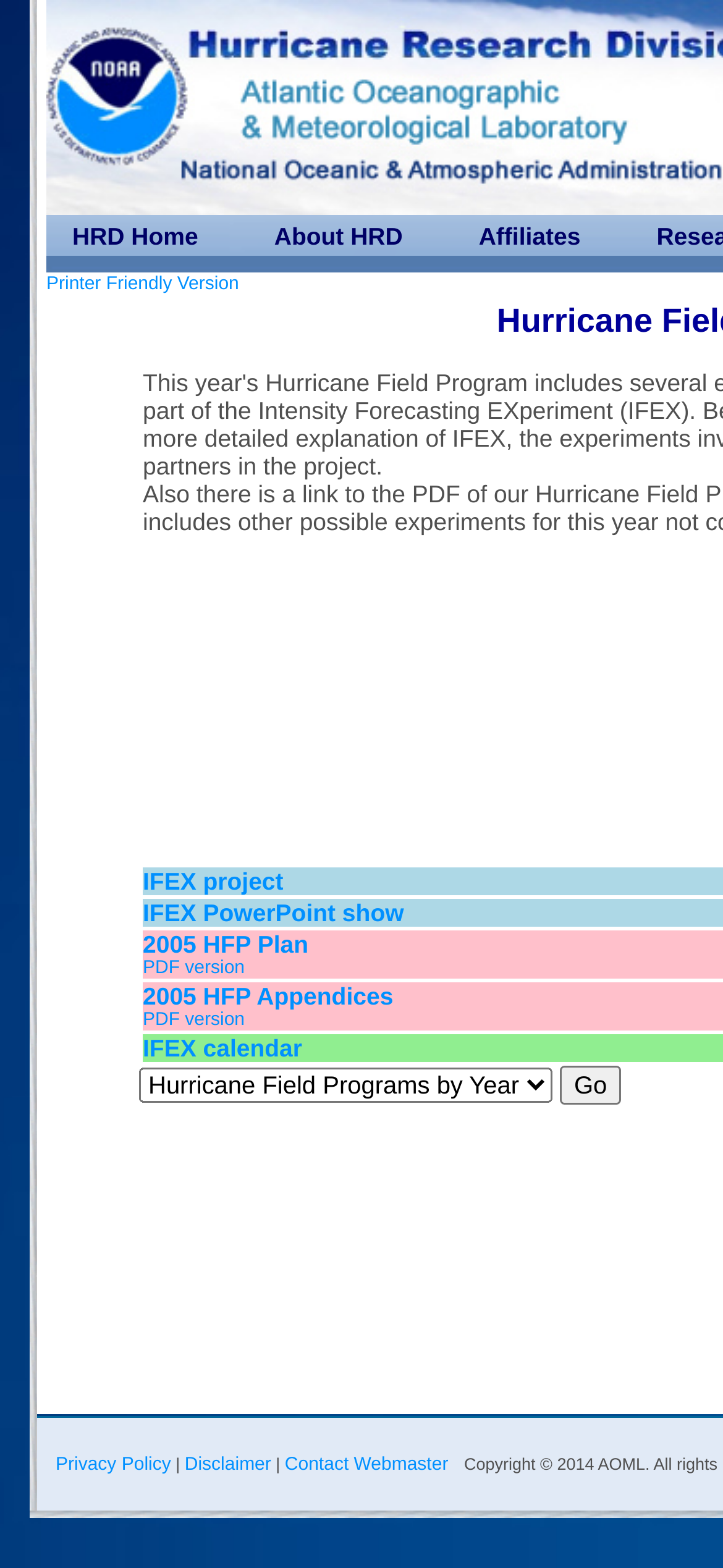Provide your answer in one word or a succinct phrase for the question: 
How many links are there at the bottom of the webpage?

3